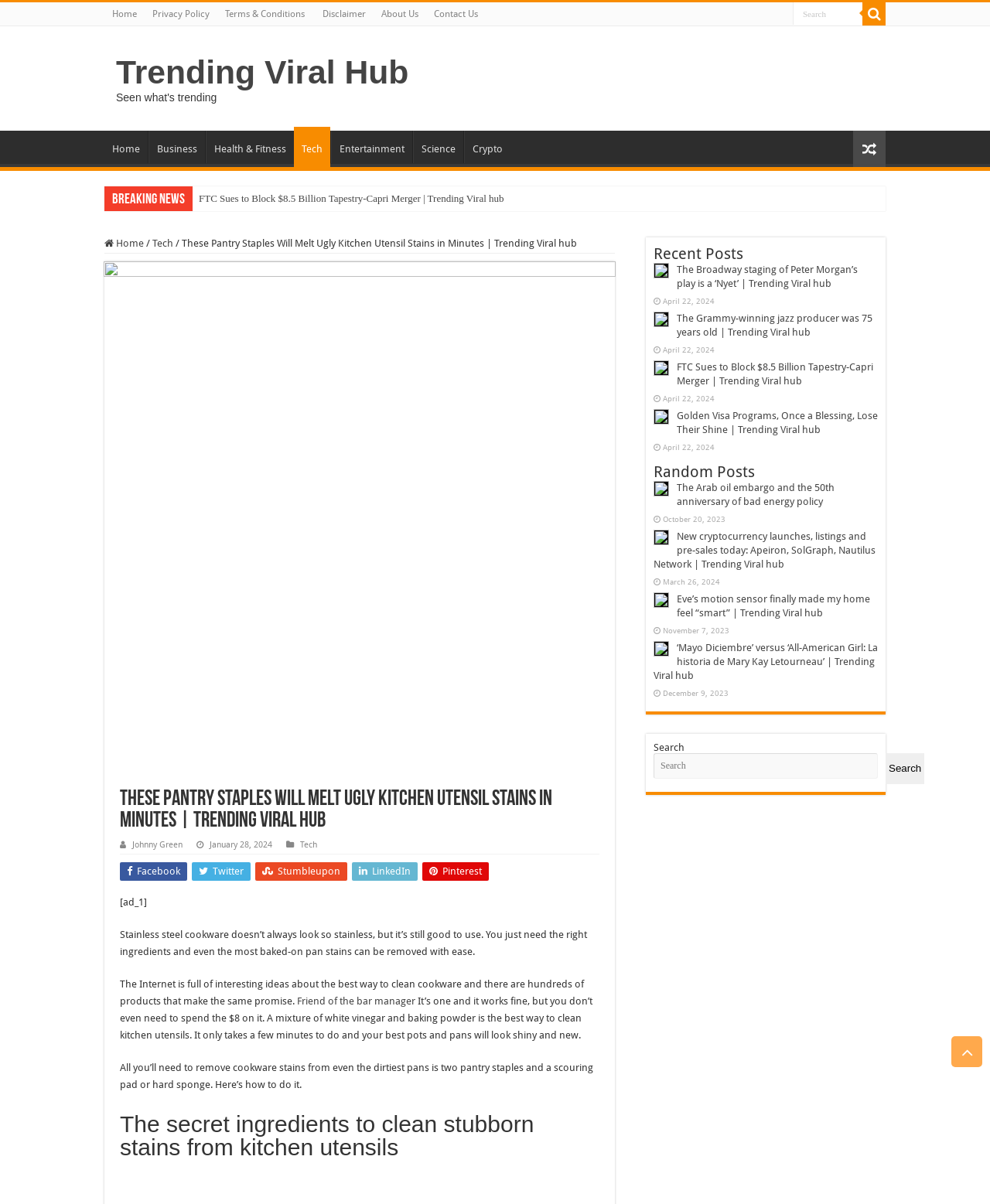Identify the bounding box coordinates of the region that should be clicked to execute the following instruction: "Read the article about FTC Sues to Block $8.5 Billion Tapestry-Capri Merger".

[0.195, 0.155, 0.515, 0.175]